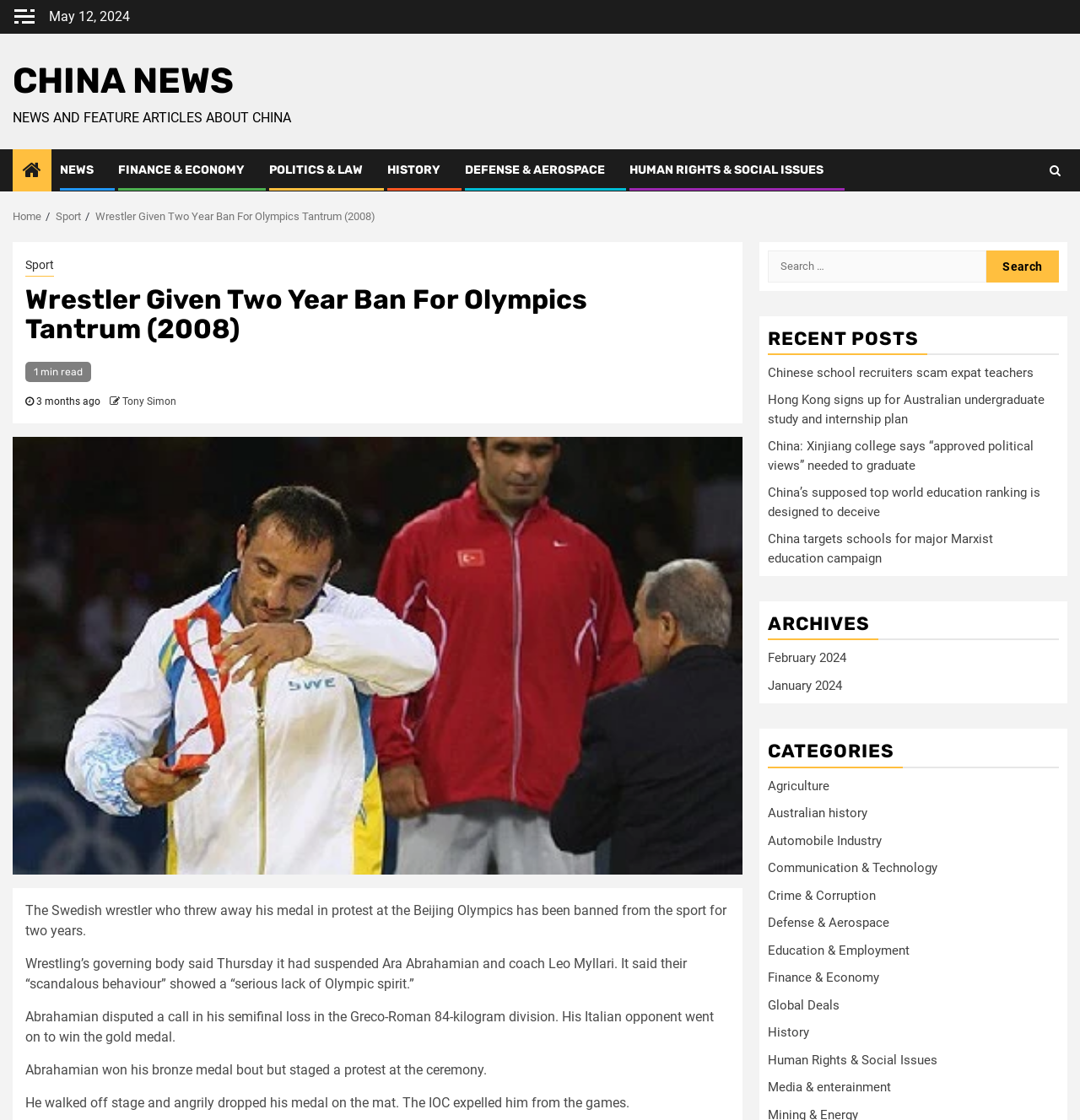Please specify the bounding box coordinates of the element that should be clicked to execute the given instruction: 'Click on the 'NEWS' link'. Ensure the coordinates are four float numbers between 0 and 1, expressed as [left, top, right, bottom].

[0.055, 0.145, 0.087, 0.158]